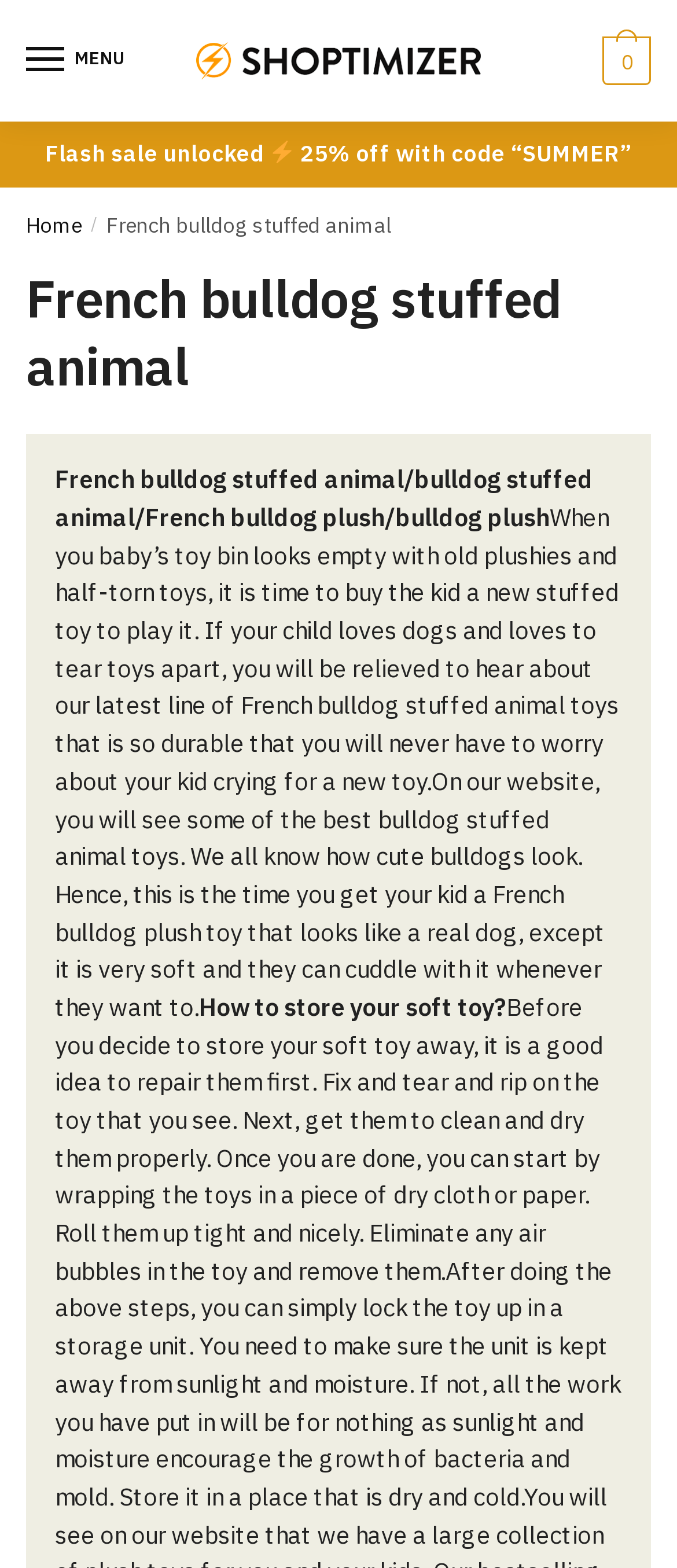What is the main heading displayed on the webpage? Please provide the text.

French bulldog stuffed animal